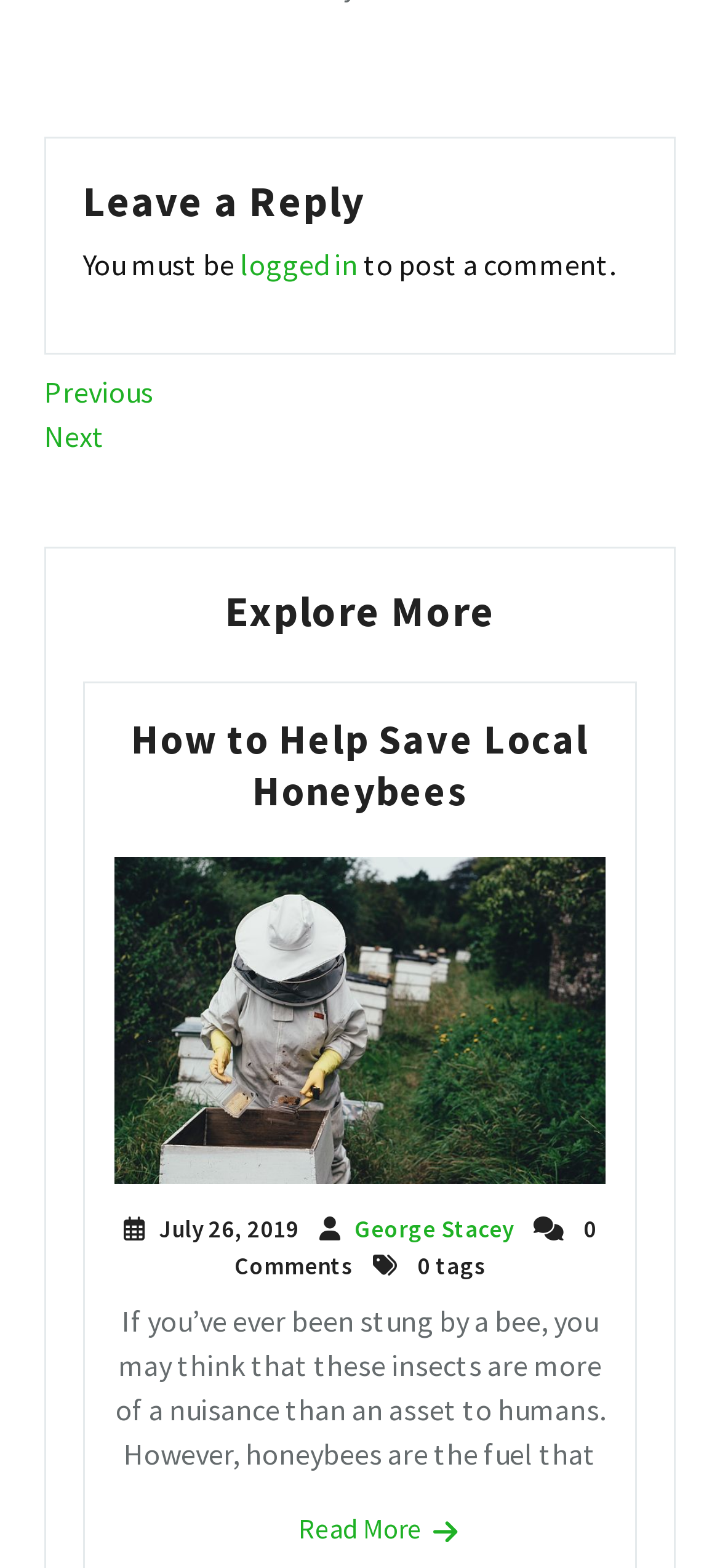What is the date of the current post?
Answer the question with a detailed and thorough explanation.

I found the date of the post by looking at the static text element with the text 'July 26, 2019' which is located below the post title and author.